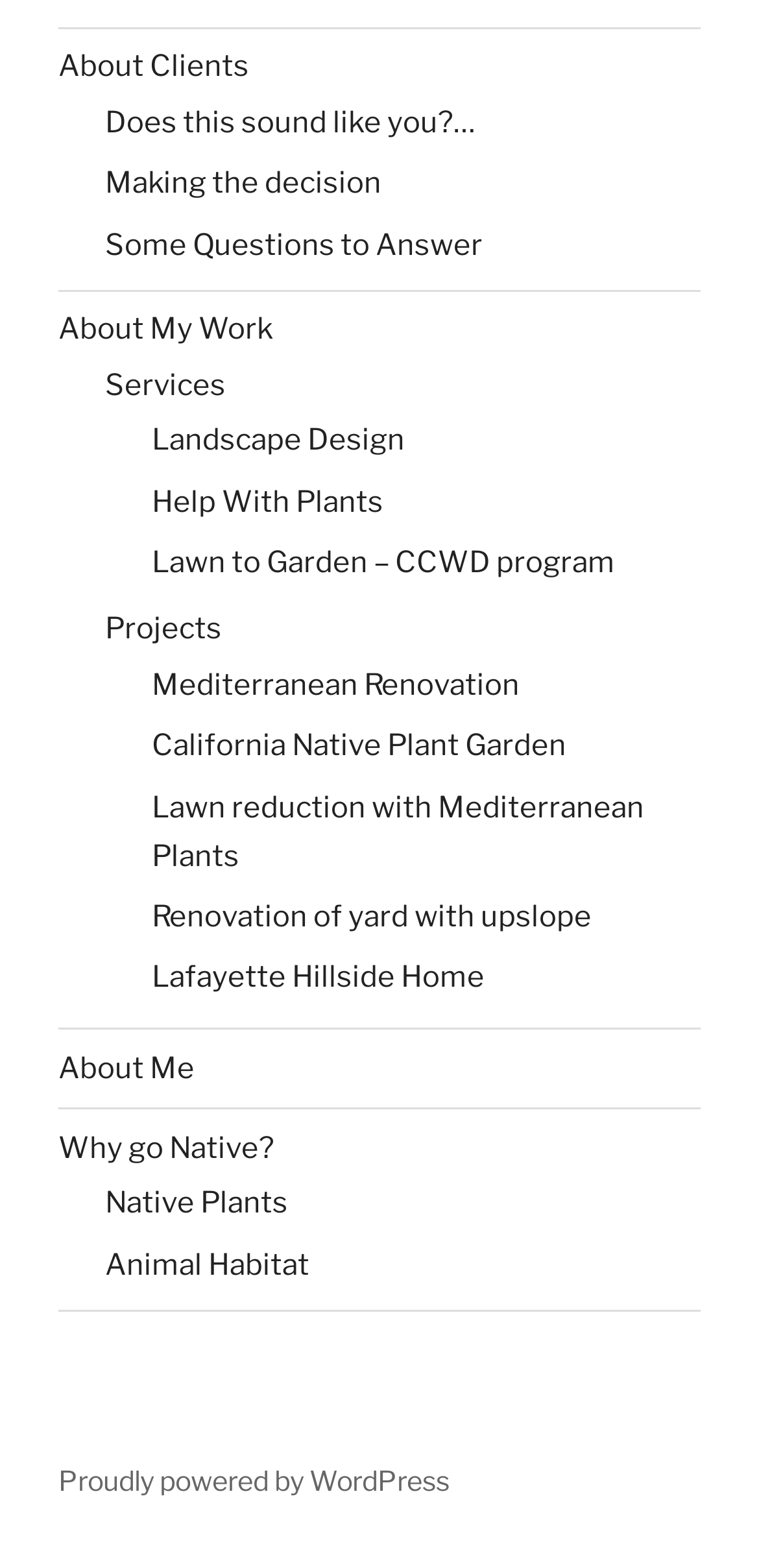How many sections are there in the main navigation?
Kindly offer a comprehensive and detailed response to the question.

I examined the main navigation links and found five sections: 'About Clients', 'About My Work', 'Services', 'Projects', and 'About Me'.